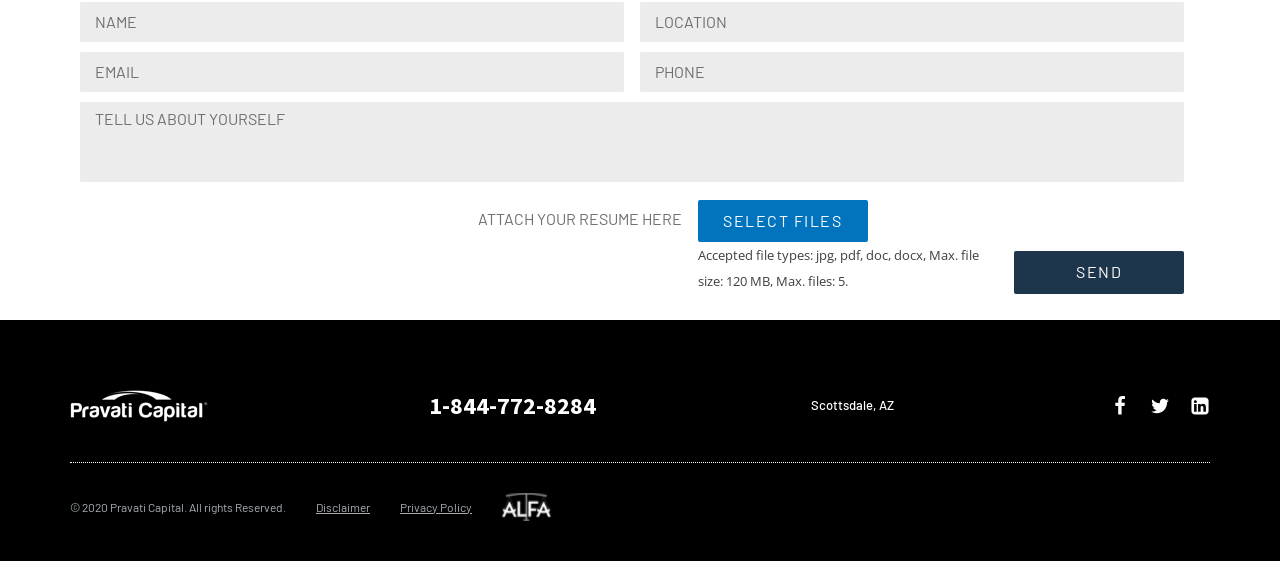Please find and report the bounding box coordinates of the element to click in order to perform the following action: "Enter your name". The coordinates should be expressed as four float numbers between 0 and 1, in the format [left, top, right, bottom].

[0.062, 0.004, 0.488, 0.075]